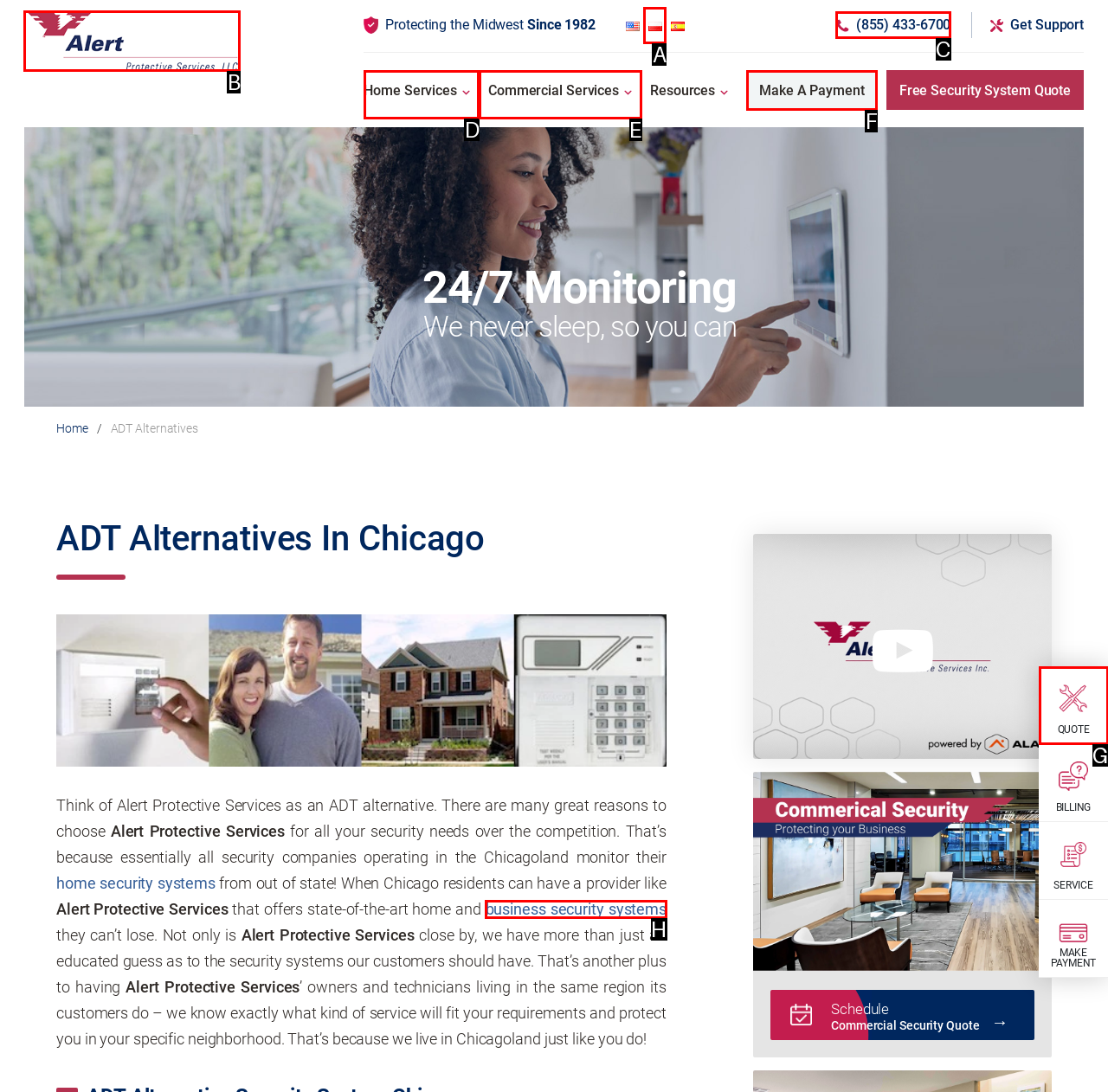From the given options, indicate the letter that corresponds to the action needed to complete this task: Call (855) 433-6700. Respond with only the letter.

C